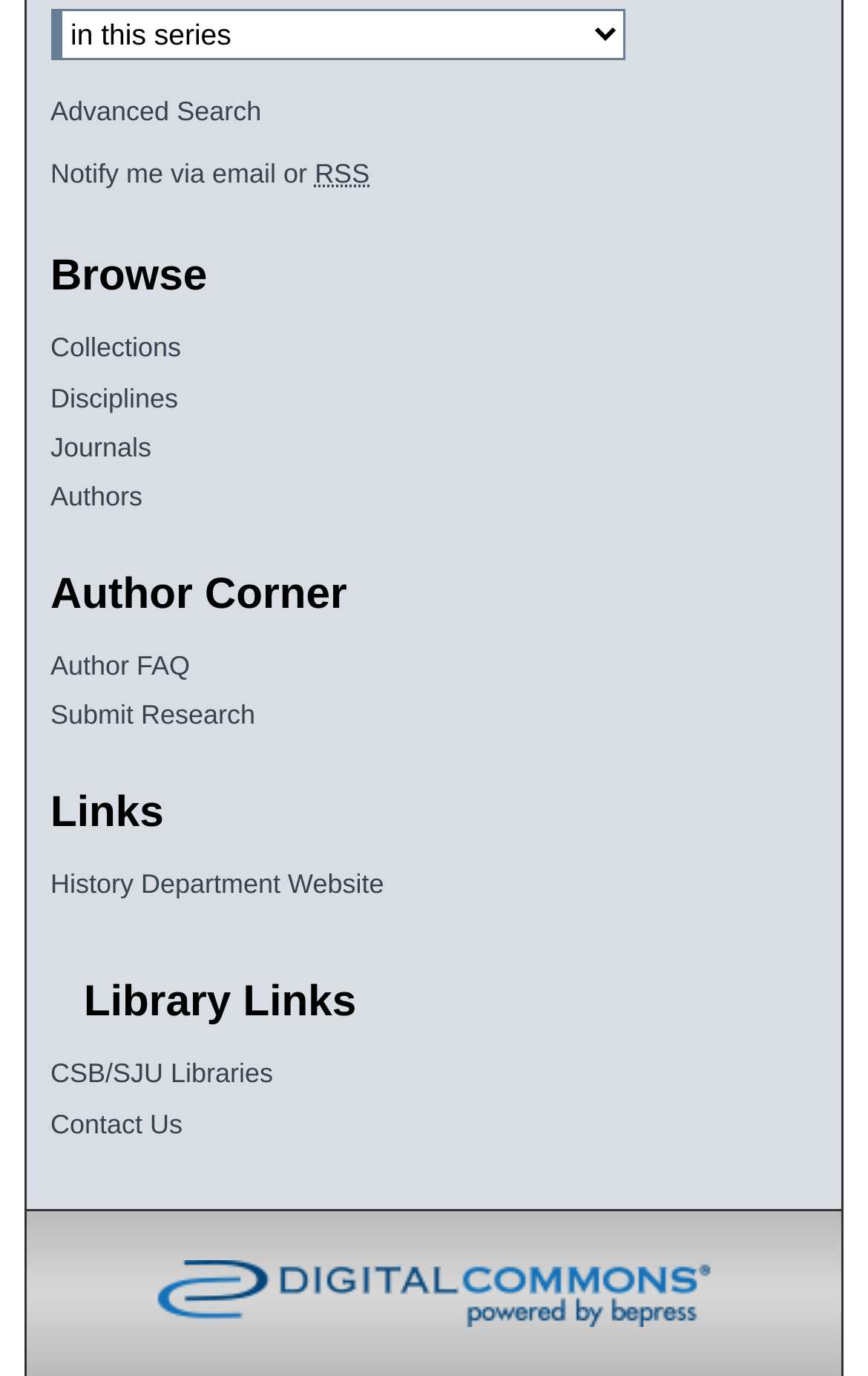What is the purpose of the 'Submit Research' link?
Please provide a single word or phrase in response based on the screenshot.

To submit research